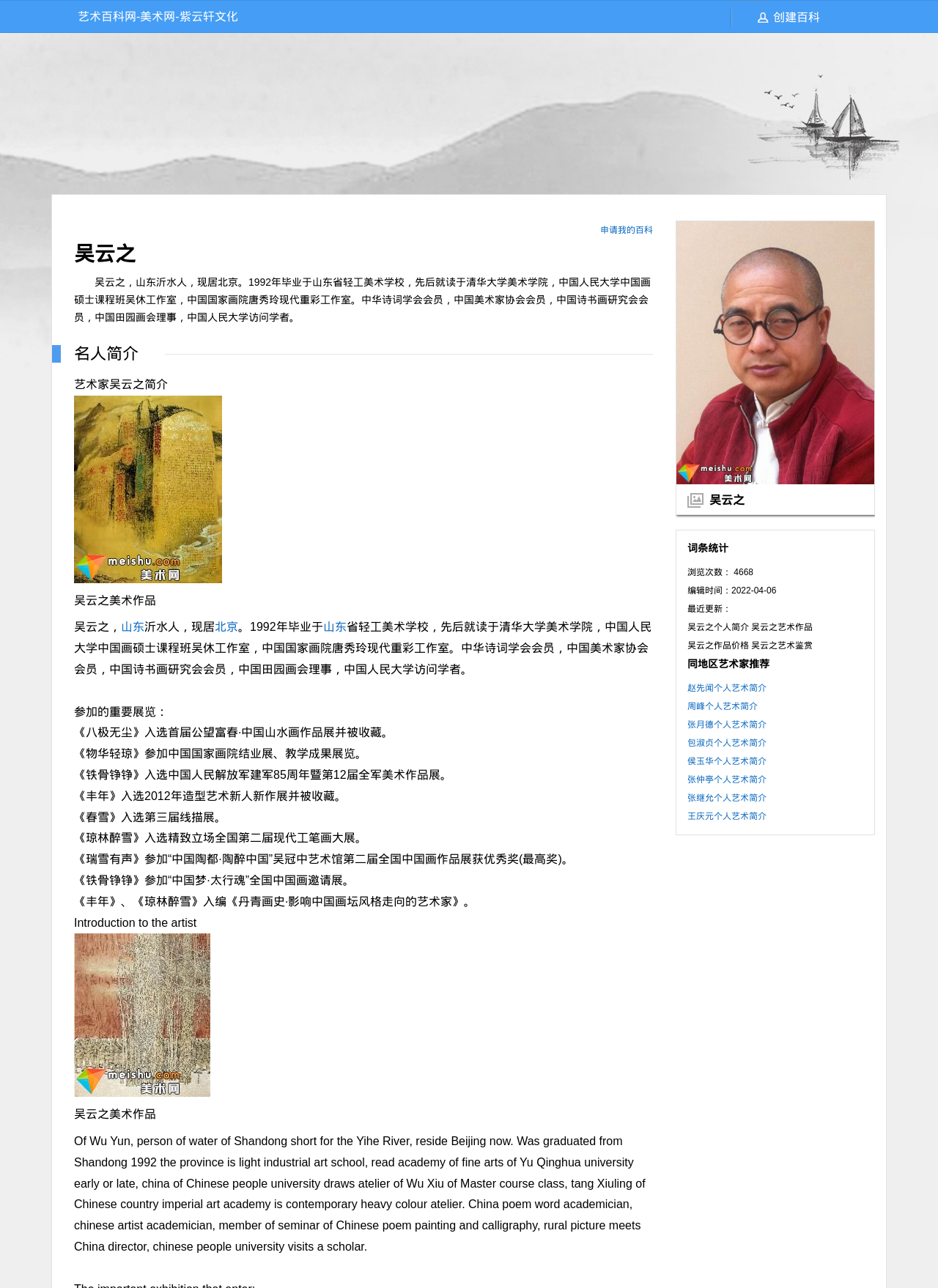Answer the question using only a single word or phrase: 
What is the artist's current residence?

北京